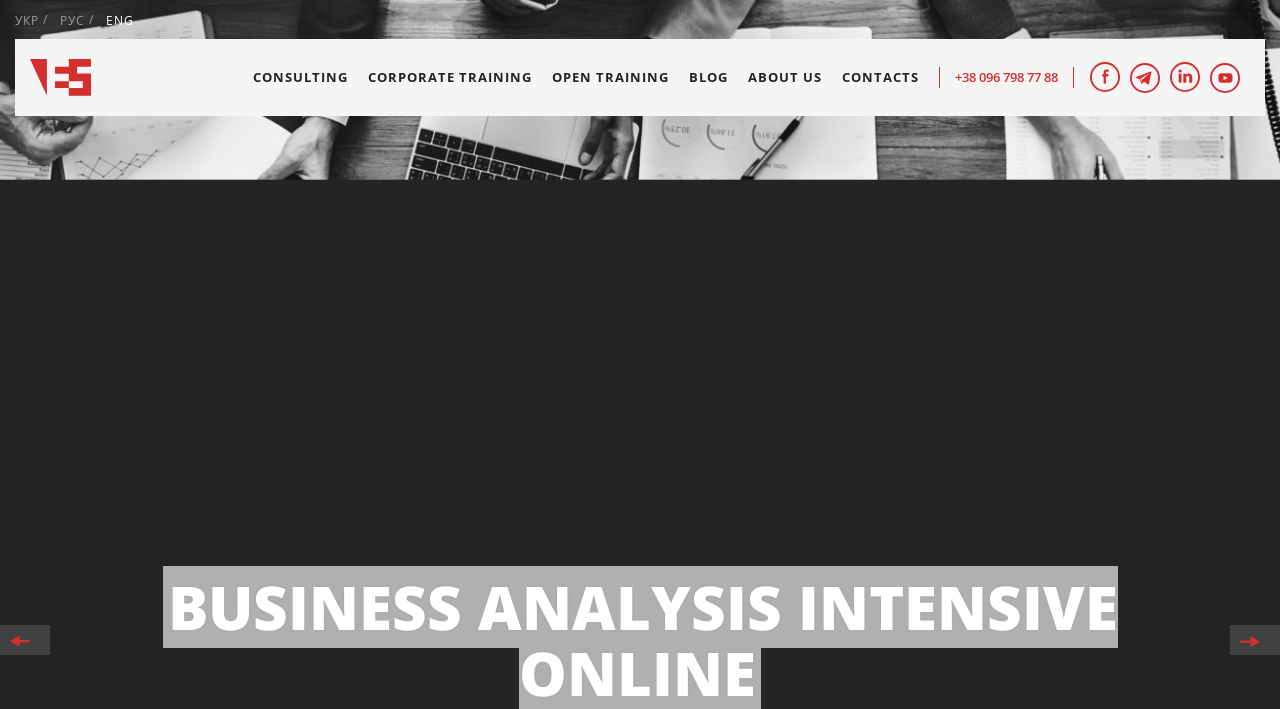Find the bounding box coordinates of the area that needs to be clicked in order to achieve the following instruction: "Learn about business analysis intensive online". The coordinates should be specified as four float numbers between 0 and 1, i.e., [left, top, right, bottom].

[0.1, 0.81, 0.9, 0.996]